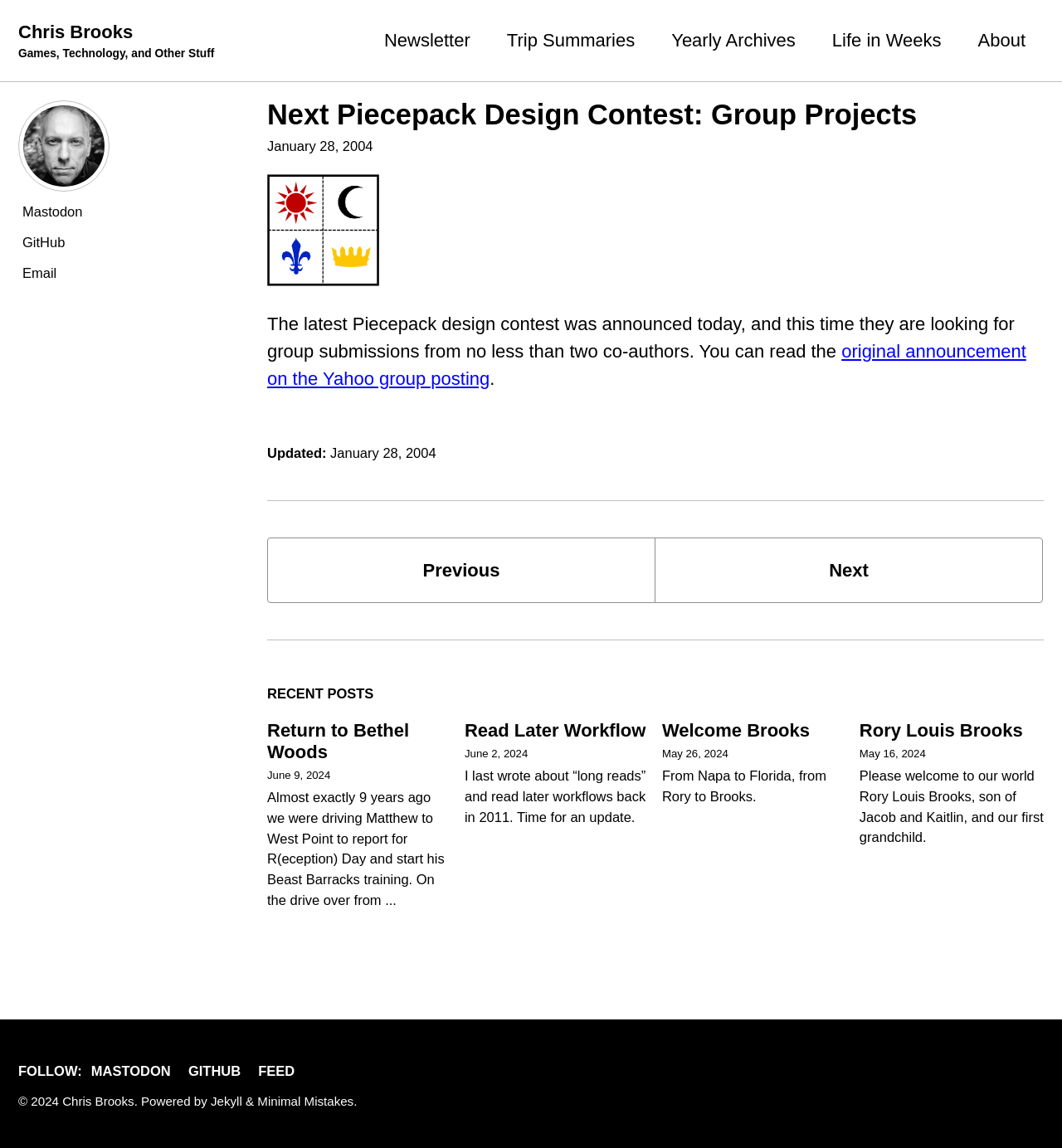Pinpoint the bounding box coordinates of the clickable element to carry out the following instruction: "Click on 'Program for an Electric Vehicle Tax Credit for Union-Built Vehicles Faces Obstacle'."

None